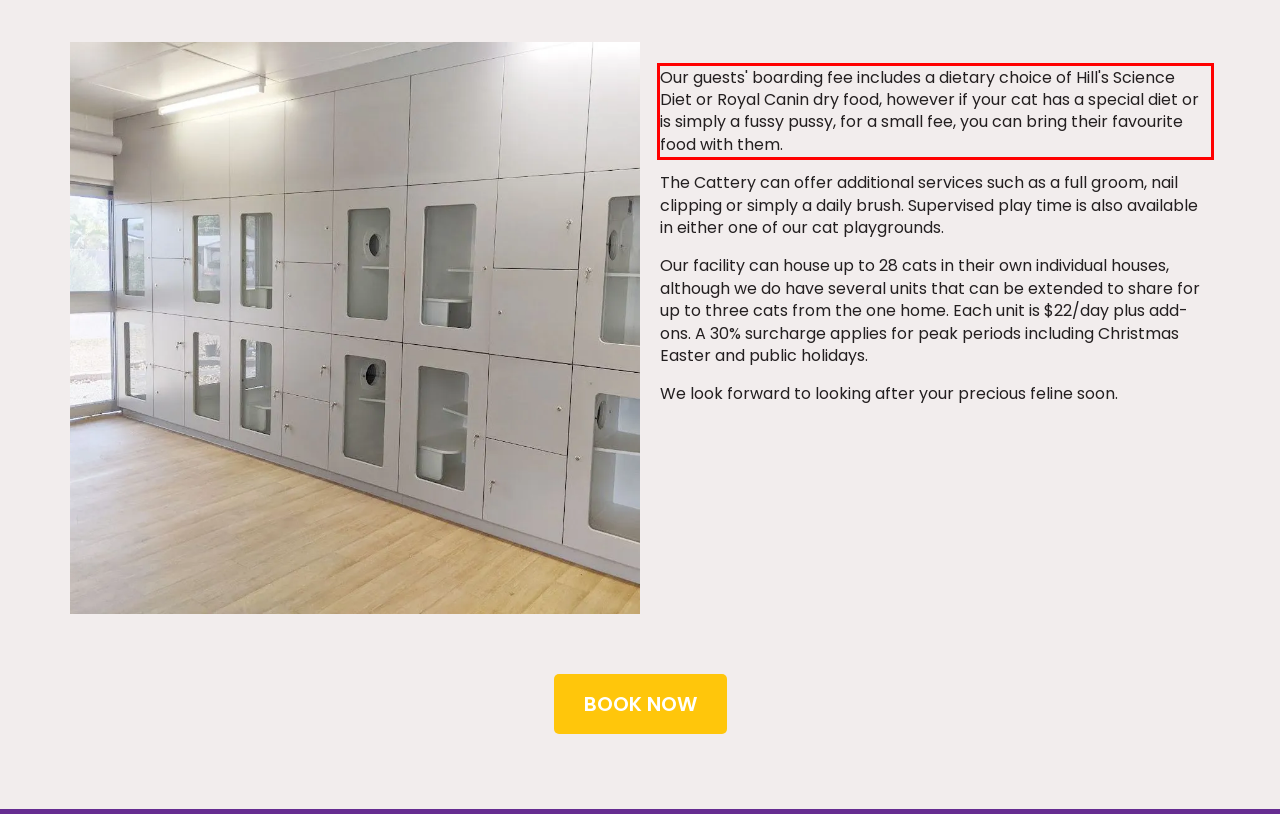Look at the webpage screenshot and recognize the text inside the red bounding box.

Our guests' boarding fee includes a dietary choice of Hill's Science Diet or Royal Canin dry food, however if your cat has a special diet or is simply a fussy pussy, for a small fee, you can bring their favourite food with them.